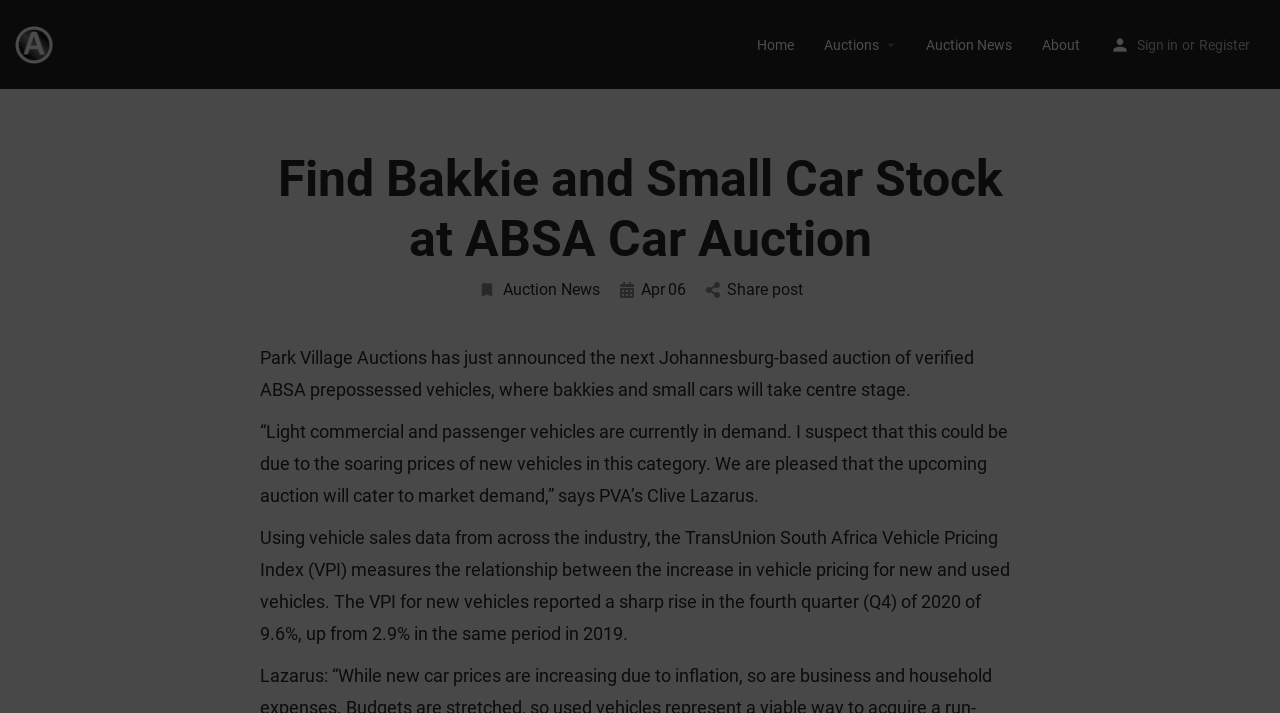Identify the bounding box coordinates for the UI element described as: "Home".

[0.591, 0.048, 0.62, 0.076]